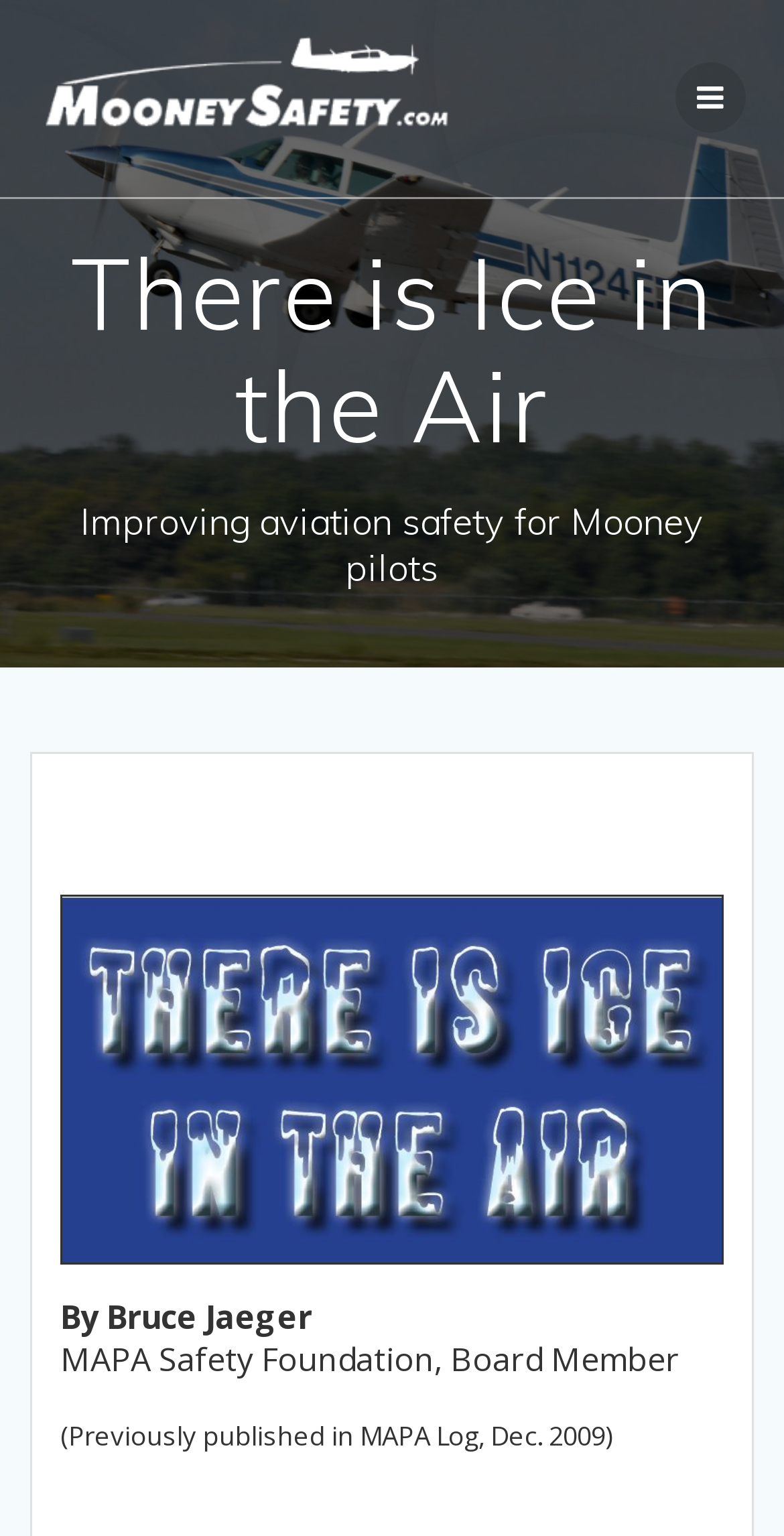Please find and provide the title of the webpage.

There is Ice in the Air